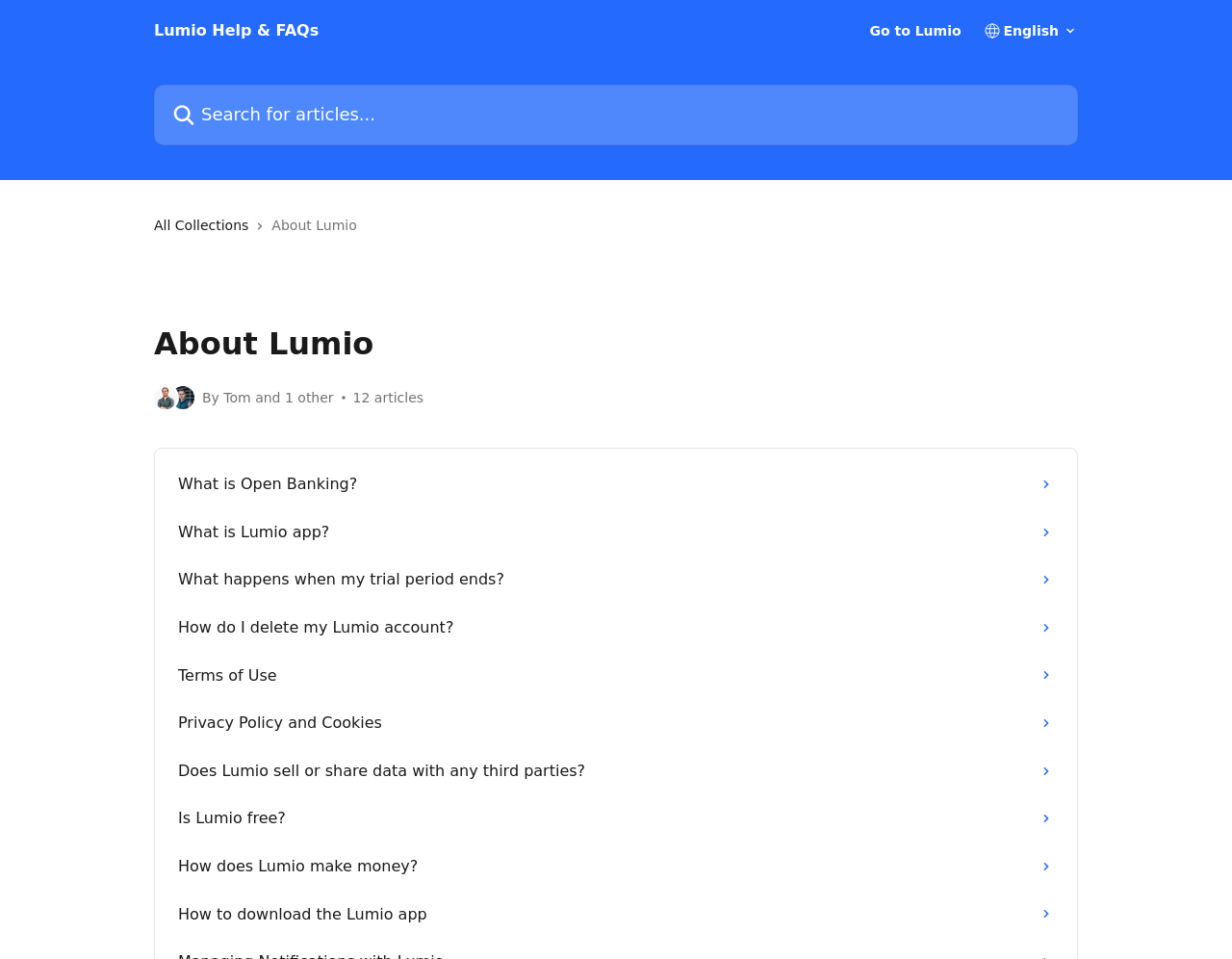Calculate the bounding box coordinates for the UI element based on the following description: "HostPapa". Ensure the coordinates are four float numbers between 0 and 1, i.e., [left, top, right, bottom].

None